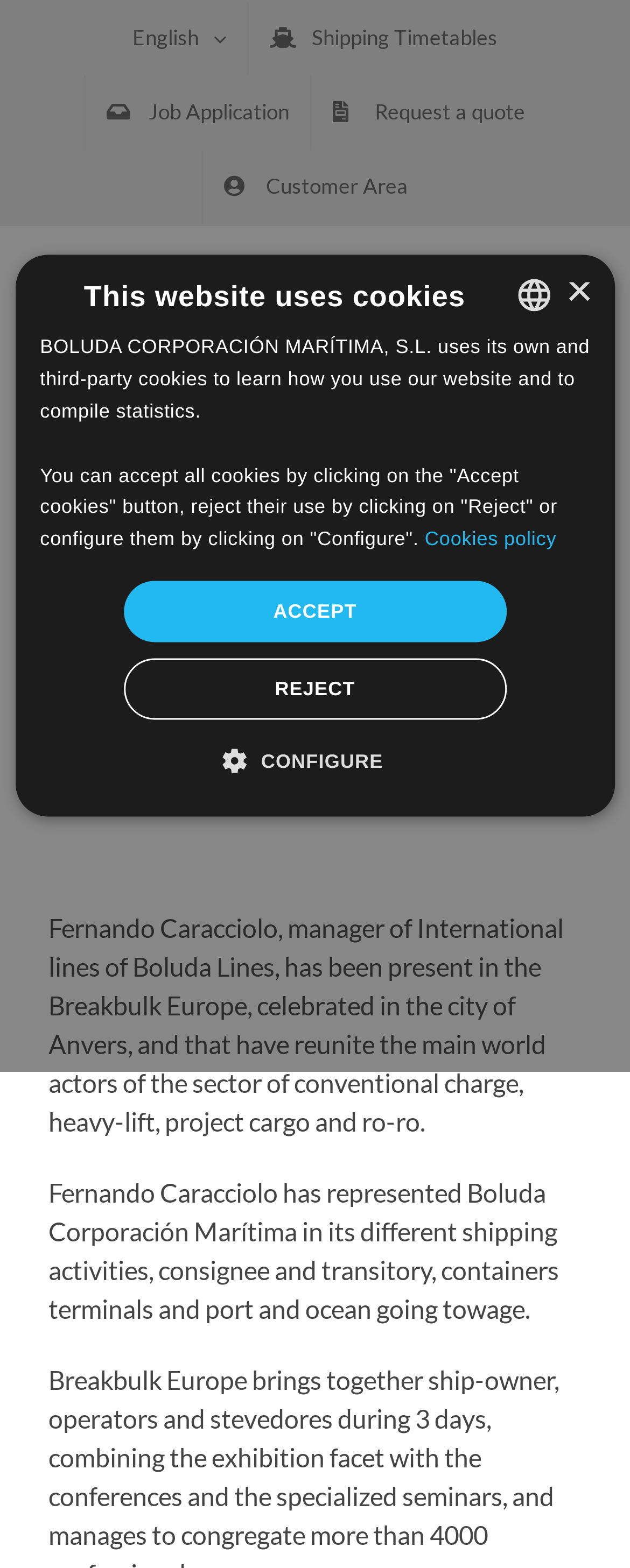Find the bounding box coordinates for the UI element that matches this description: "Request a quote".

[0.495, 0.048, 0.867, 0.096]